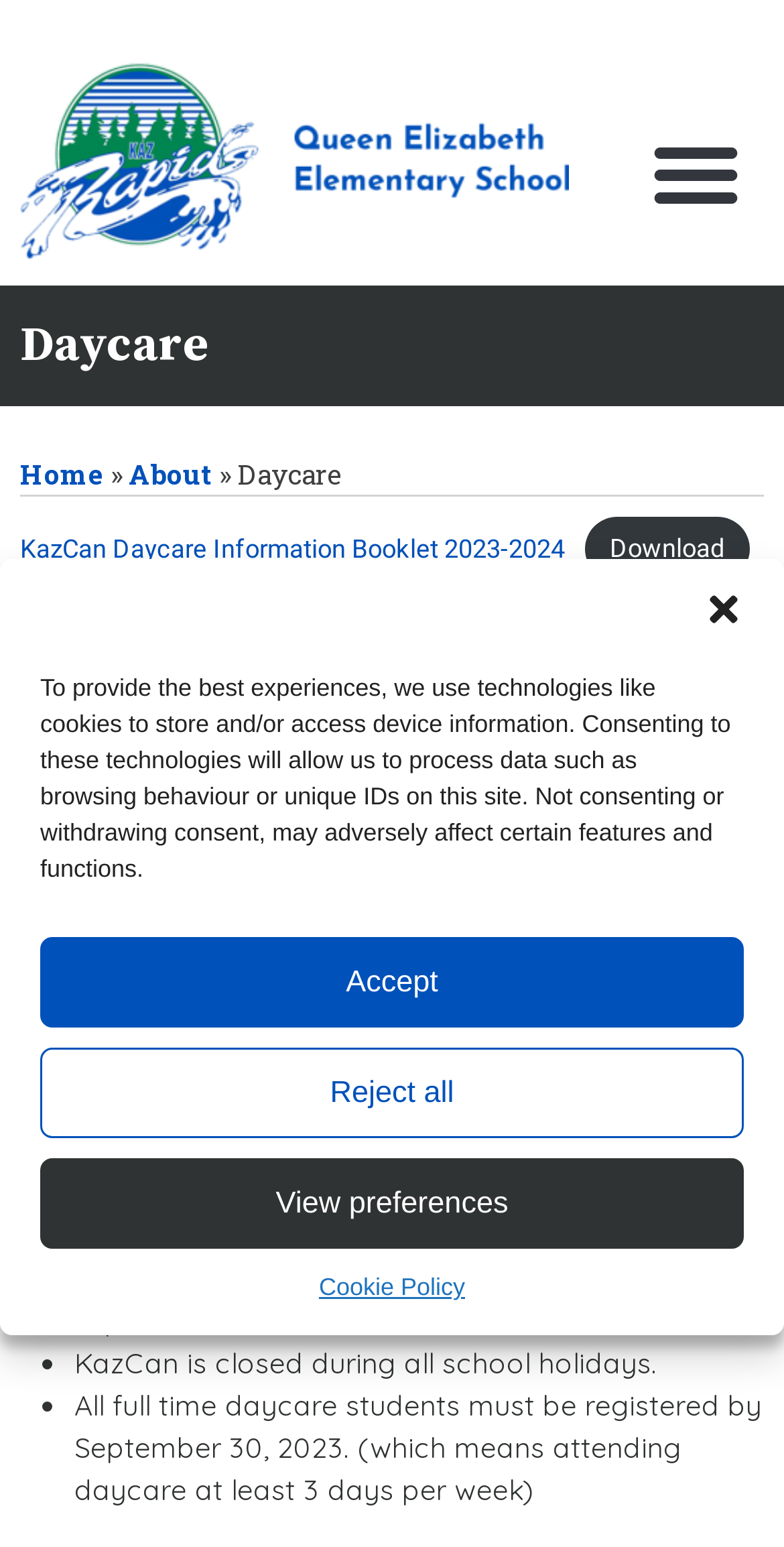Extract the bounding box coordinates for the UI element described as: "Cookie Policy".

[0.407, 0.82, 0.593, 0.844]